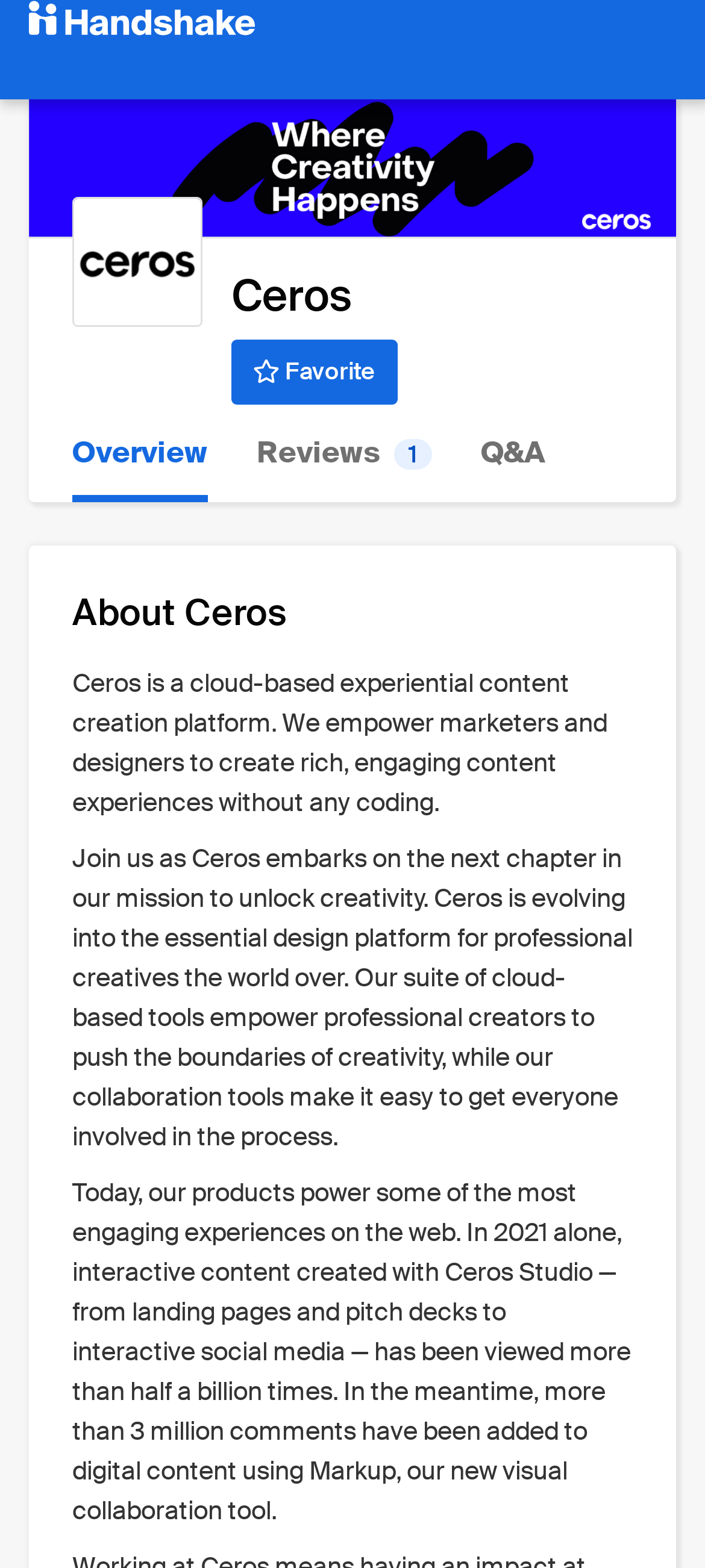What is the name of the company?
Based on the image, answer the question with as much detail as possible.

The name of the company can be found in the heading element 'Ceros' with bounding box coordinates [0.328, 0.171, 0.897, 0.208]. It is also mentioned in the link element 'Ceros' with bounding box coordinates [0.103, 0.126, 0.287, 0.209].